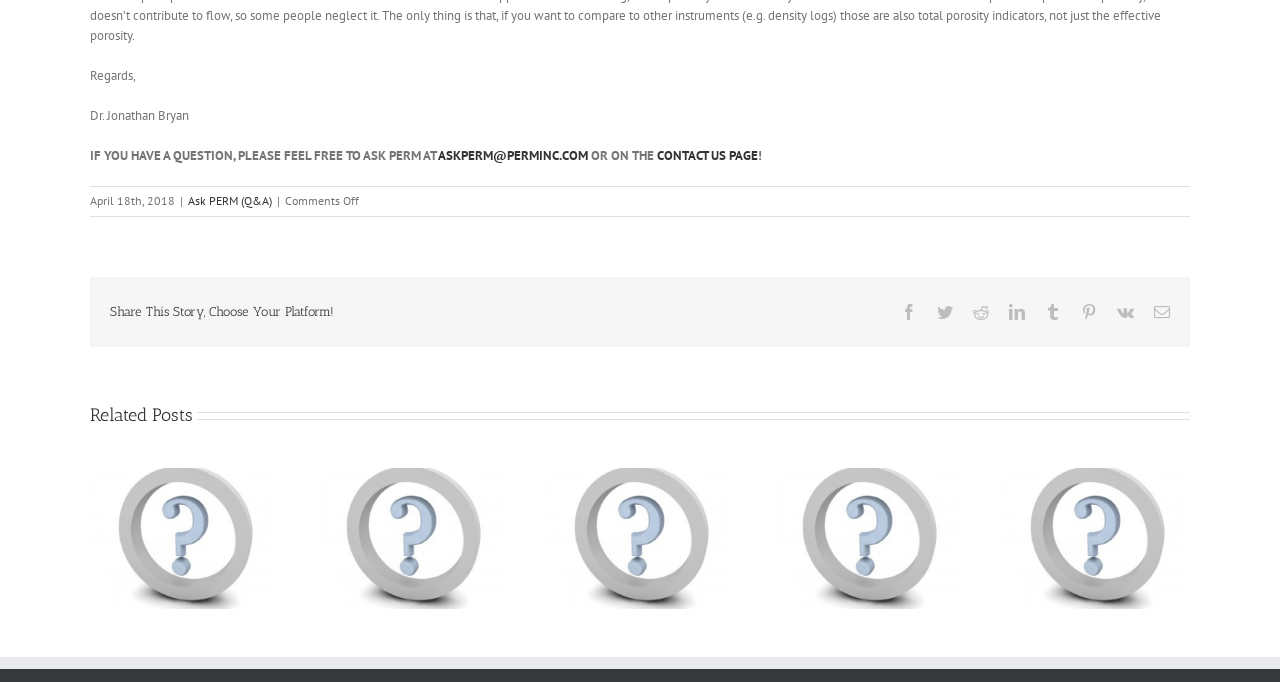Give the bounding box coordinates for the element described by: "Gallery".

[0.715, 0.695, 0.743, 0.748]